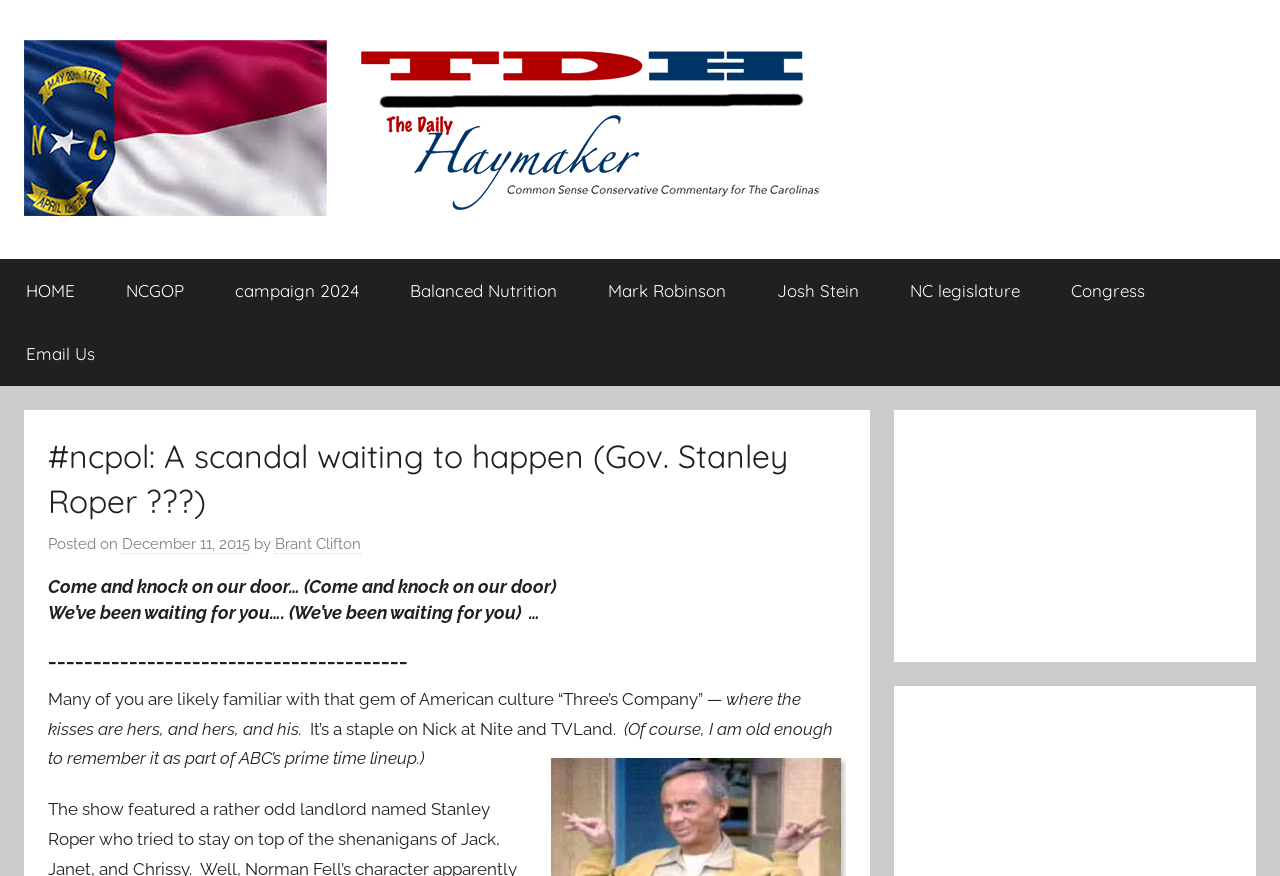Please identify the bounding box coordinates of the region to click in order to complete the given instruction: "Click on the 'NCGOP' link". The coordinates should be four float numbers between 0 and 1, i.e., [left, top, right, bottom].

[0.078, 0.295, 0.163, 0.368]